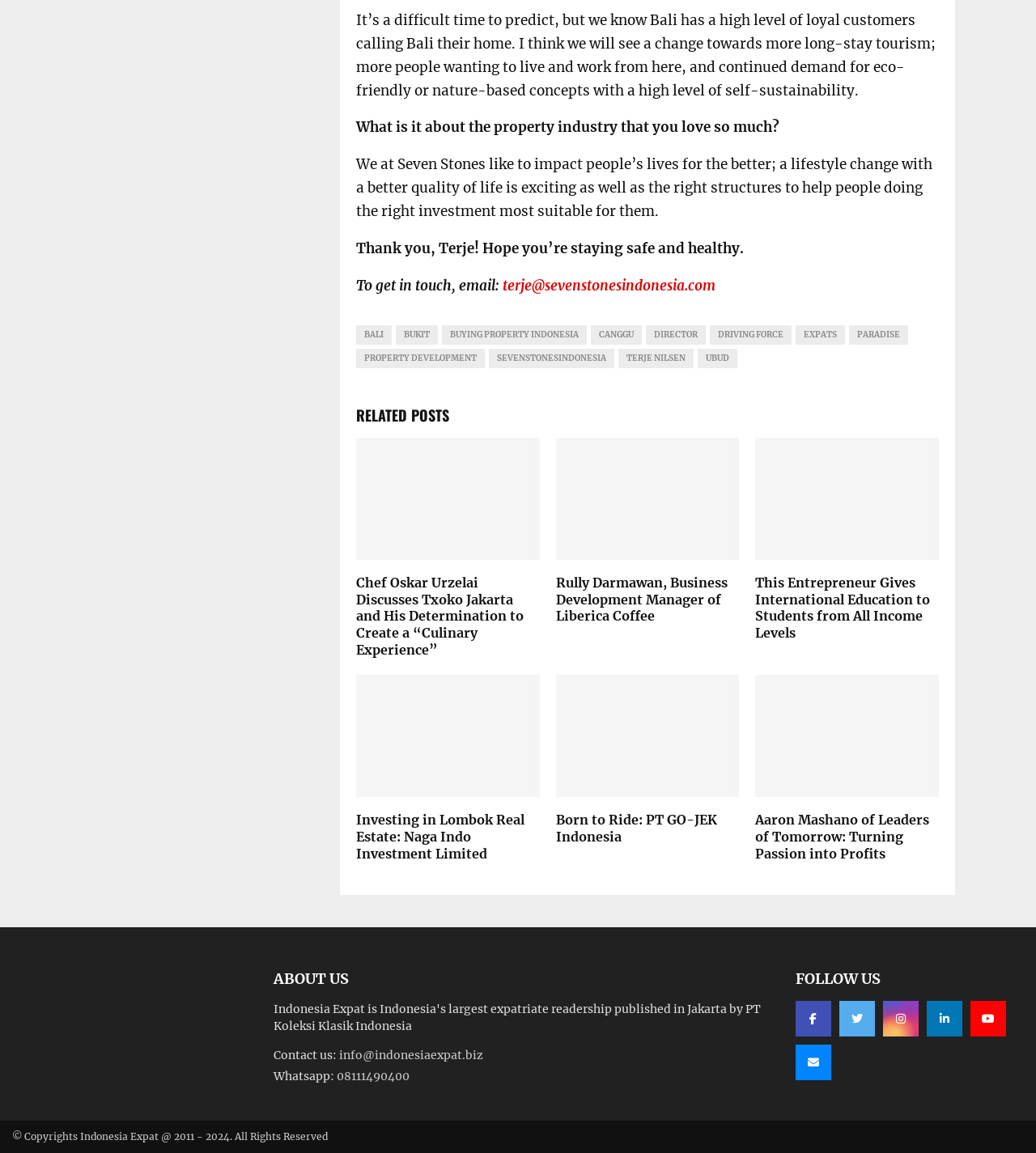Please locate the clickable area by providing the bounding box coordinates to follow this instruction: "Learn about investing in Lombok Real Estate".

[0.344, 0.704, 0.506, 0.747]